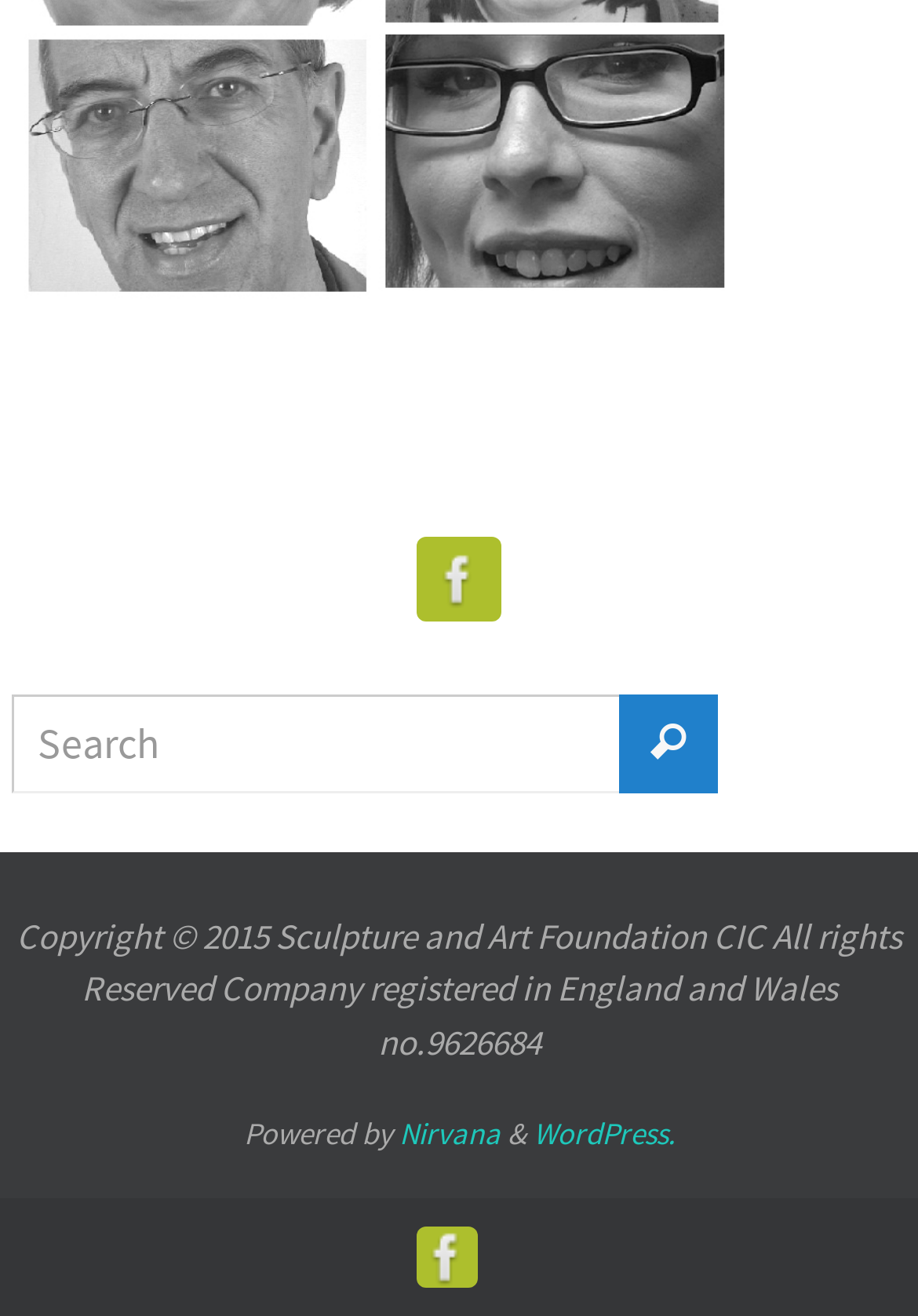What is the platform powering the website?
Please provide a single word or phrase in response based on the screenshot.

WordPress